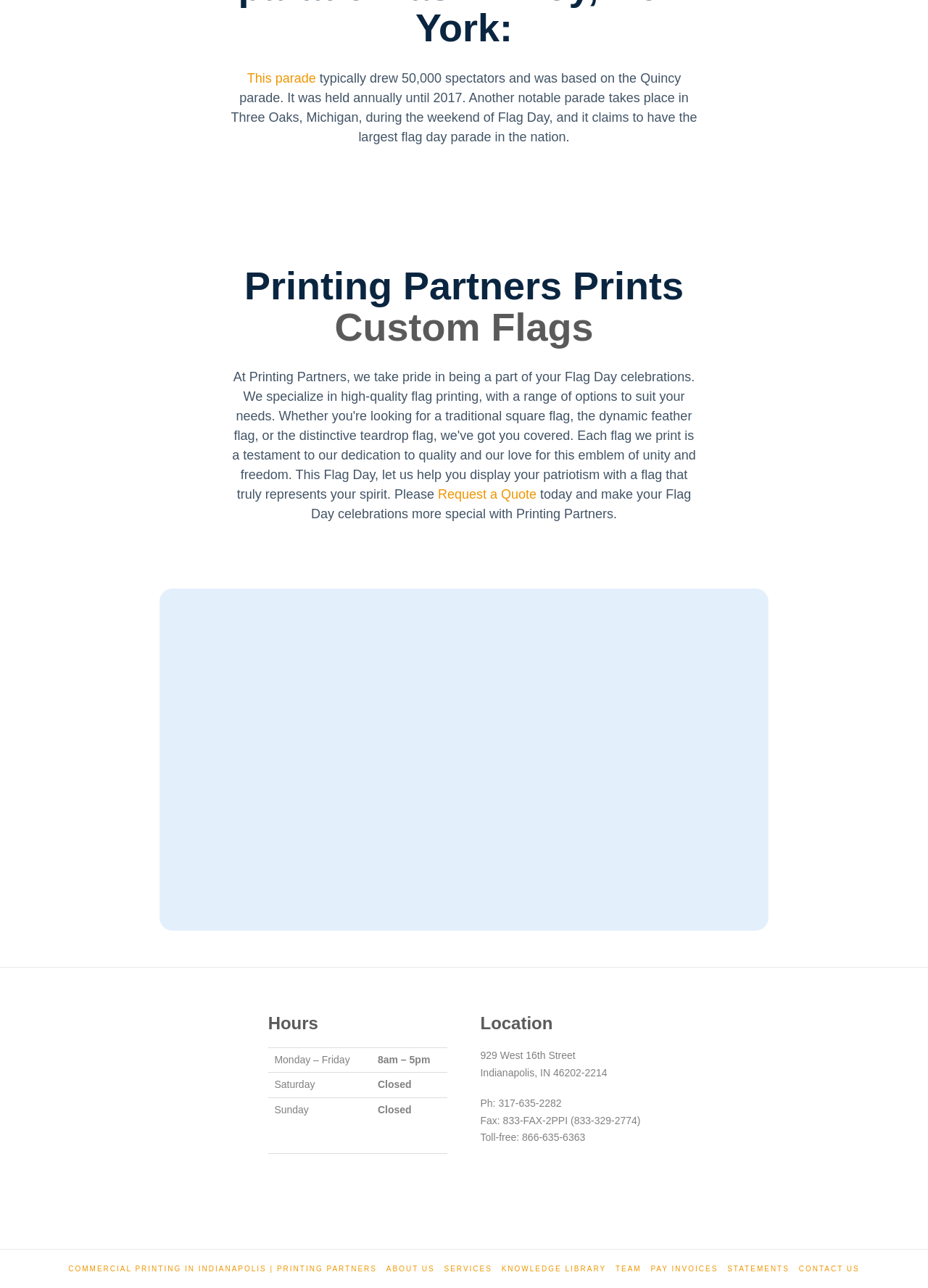What are the hours of operation?
Please provide a single word or phrase as your answer based on the screenshot.

Monday to Friday, 8am-5pm